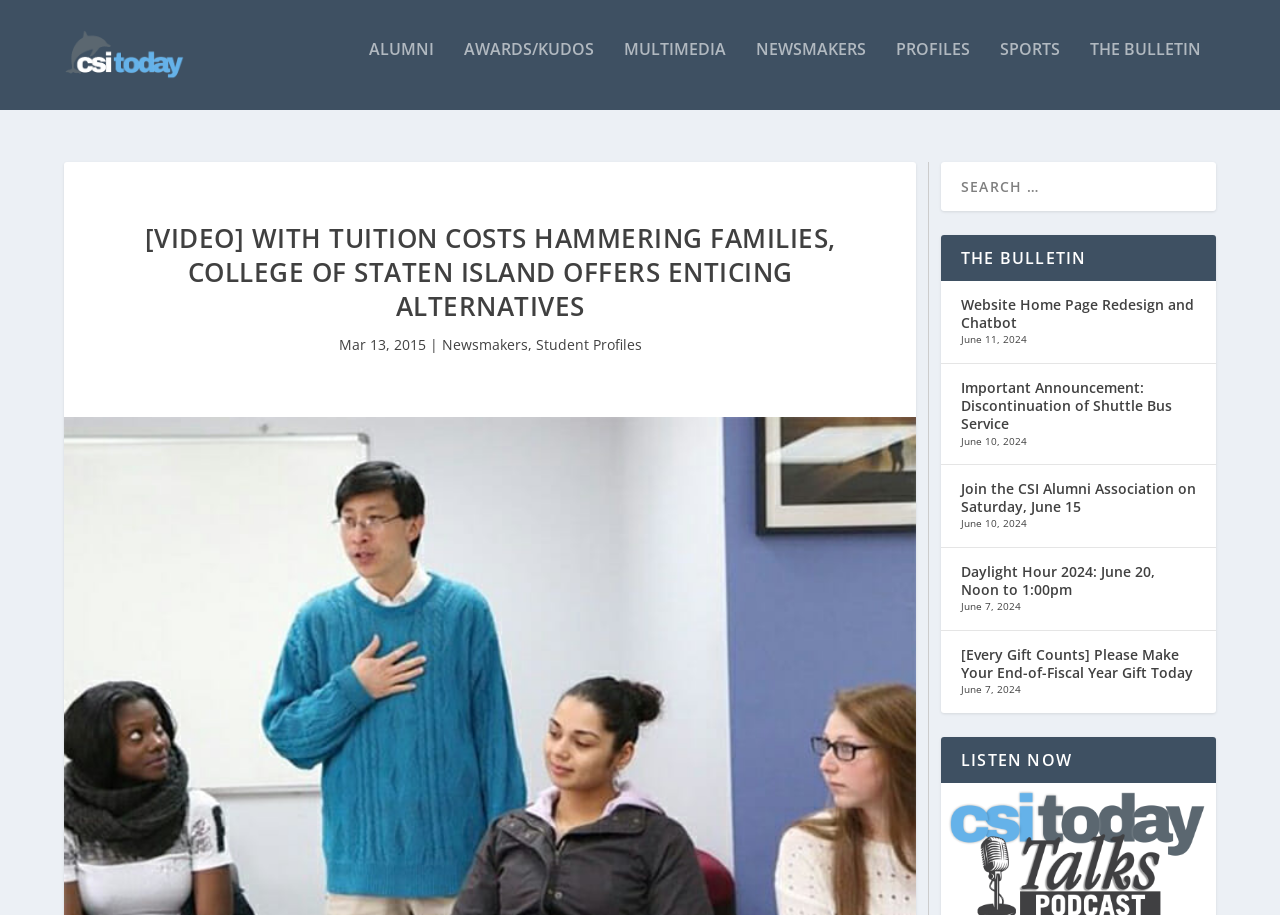Answer the following query with a single word or phrase:
What is the date of the 'Daylight Hour 2024' event?

June 20, 2024